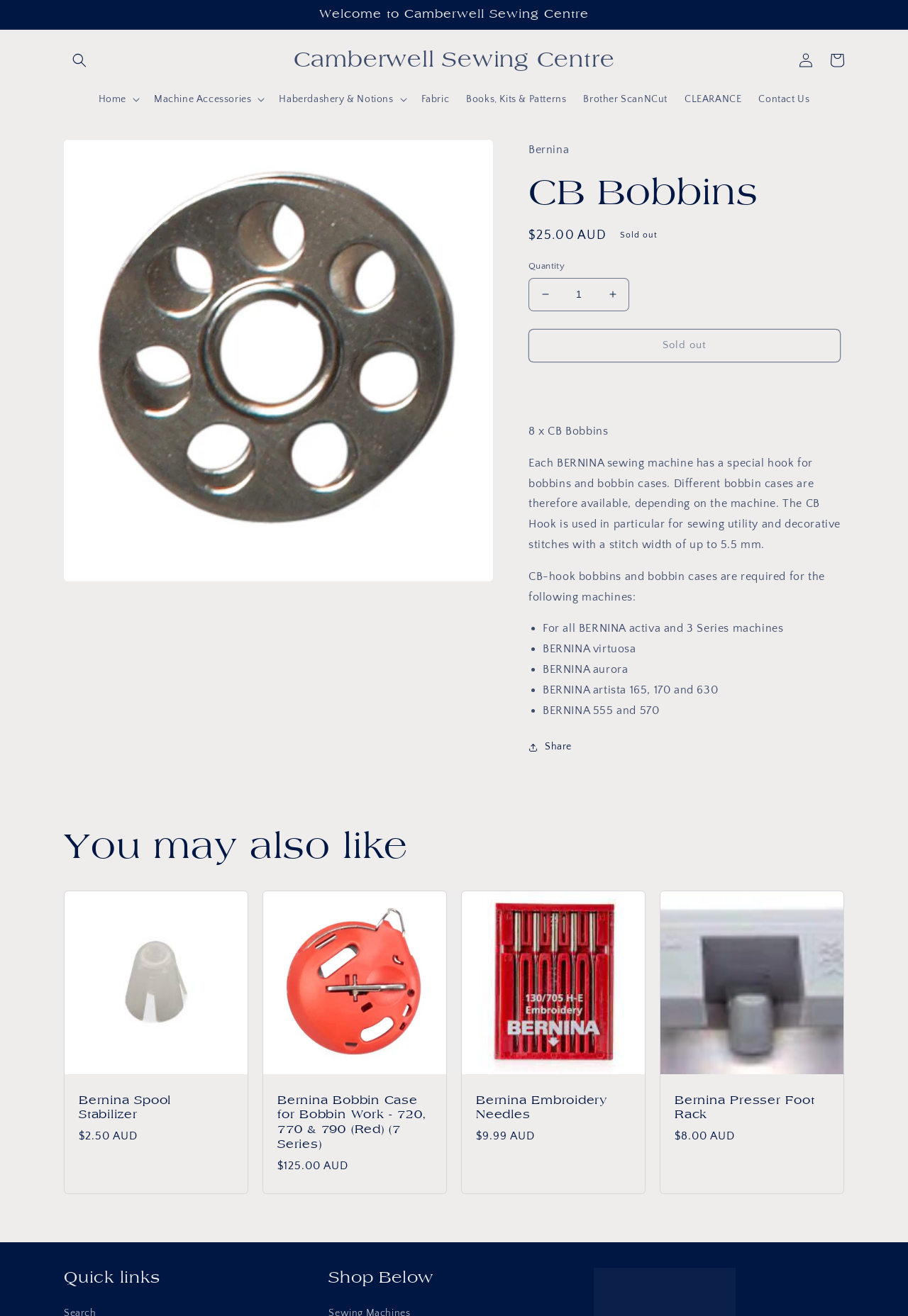What is the name of the sewing machine brand mentioned on the webpage?
Provide a fully detailed and comprehensive answer to the question.

The webpage mentions BERNINA as the brand of sewing machines that use the CB Hook and bobbin cases.